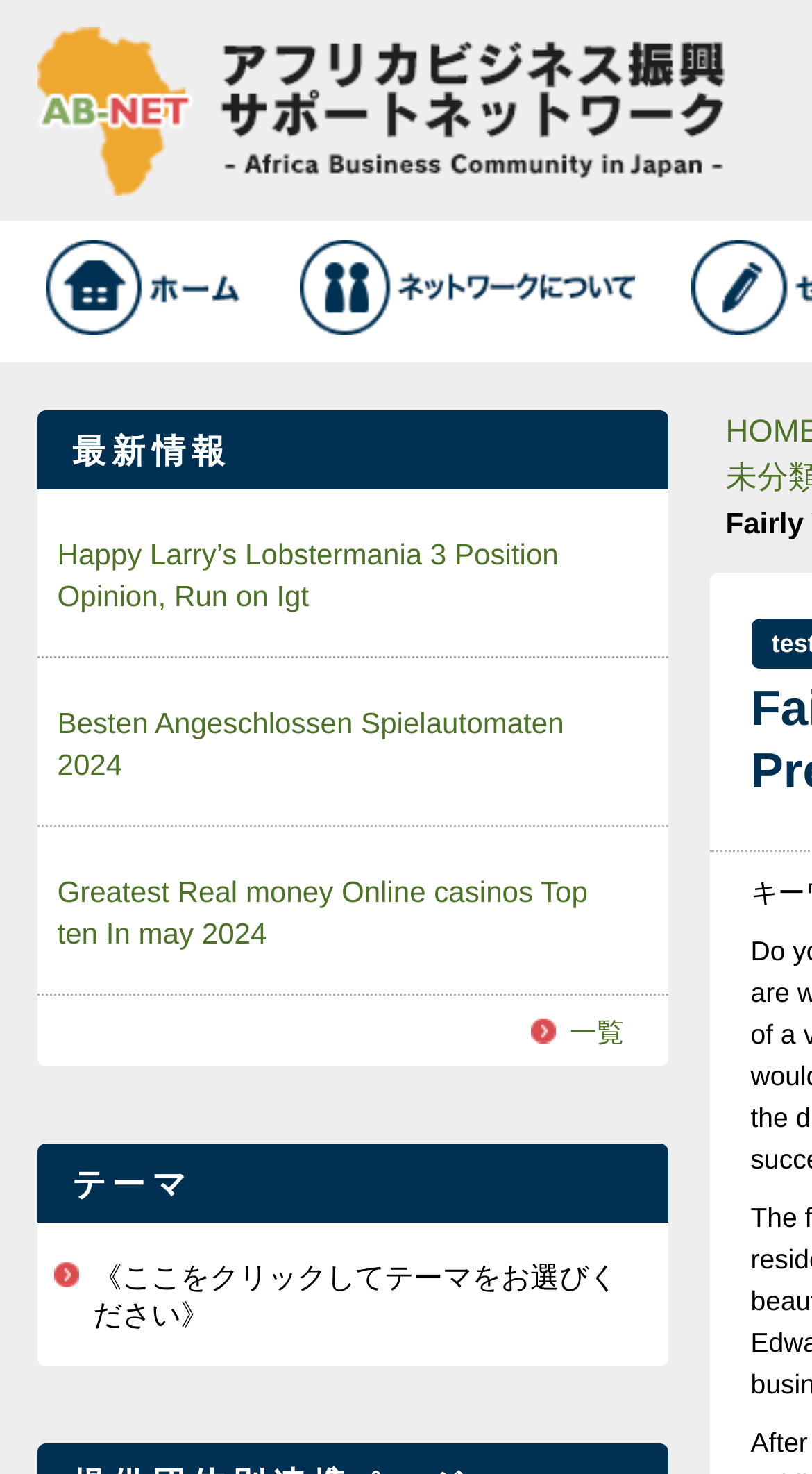Using the information in the image, could you please answer the following question in detail:
How many images are on the page?

There are four images on the page: one associated with the heading 'アフリカビジネス振興サポートネットワーク(AB NET)は、日本とアフリカの間のビジネス振興を通じて、TICAD Vの主要テーマであるアフリカにおける民間主導の成長に貢献するために、官民連携により設立された情報ポータルサイトです。', one associated with the link 'ホーム', one associated with the link 'ネットワークについて', and one associated with the link '一覧'.